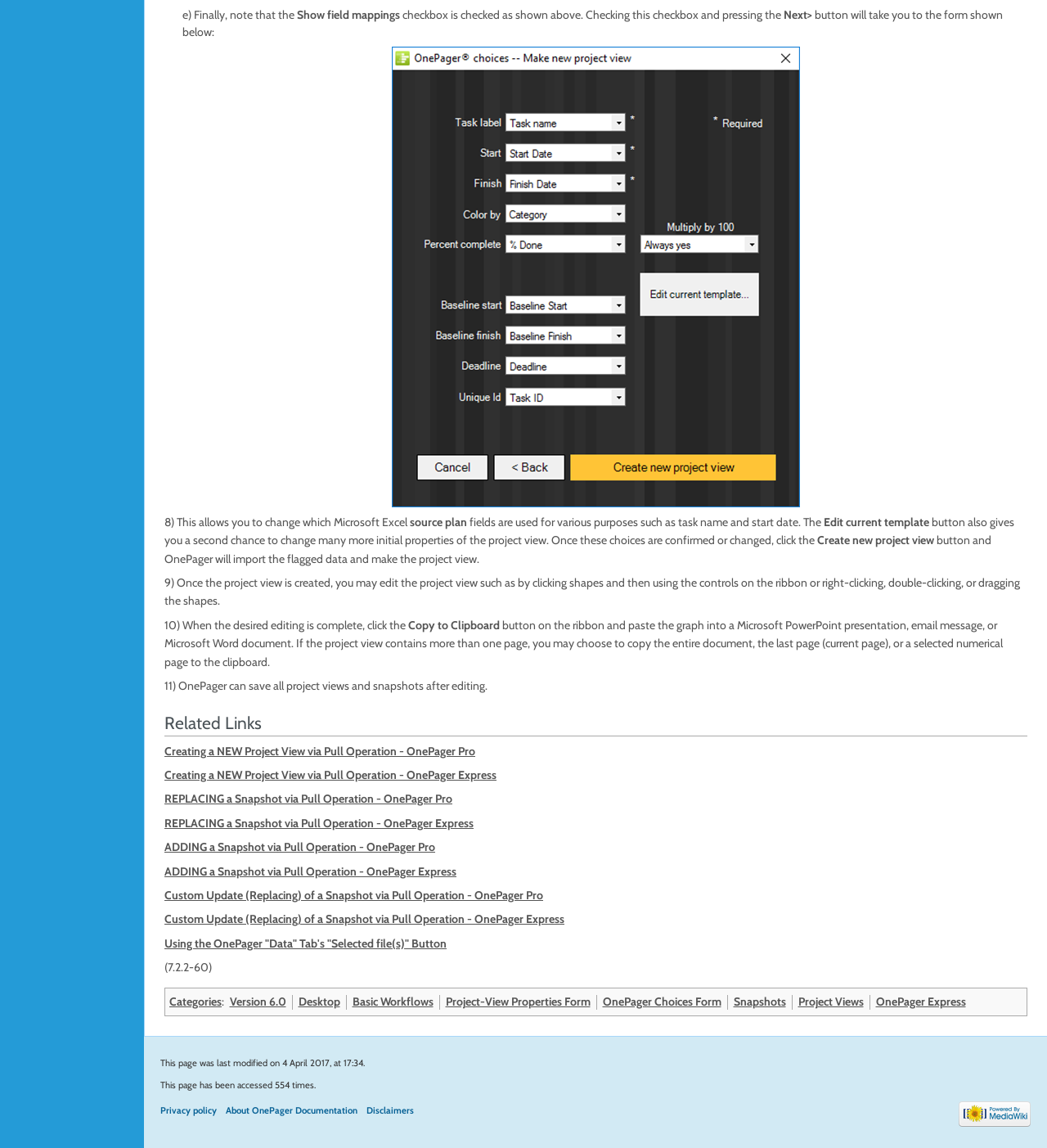Identify the bounding box of the UI component described as: "Categories".

[0.162, 0.866, 0.212, 0.879]